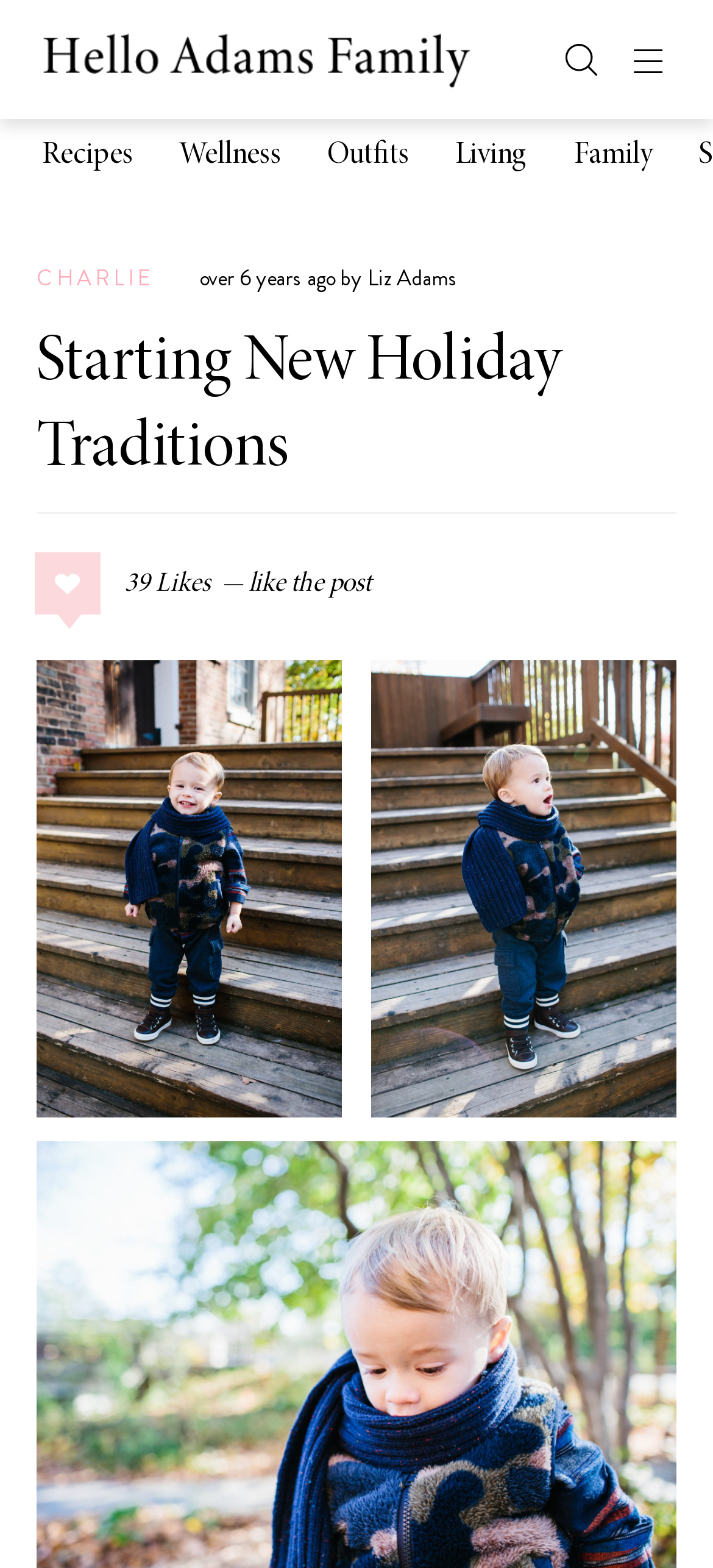Using the element description provided, determine the bounding box coordinates in the format (top-left x, top-left y, bottom-right x, bottom-right y). Ensure that all values are floating point numbers between 0 and 1. Element description: Find a freelance writer

None